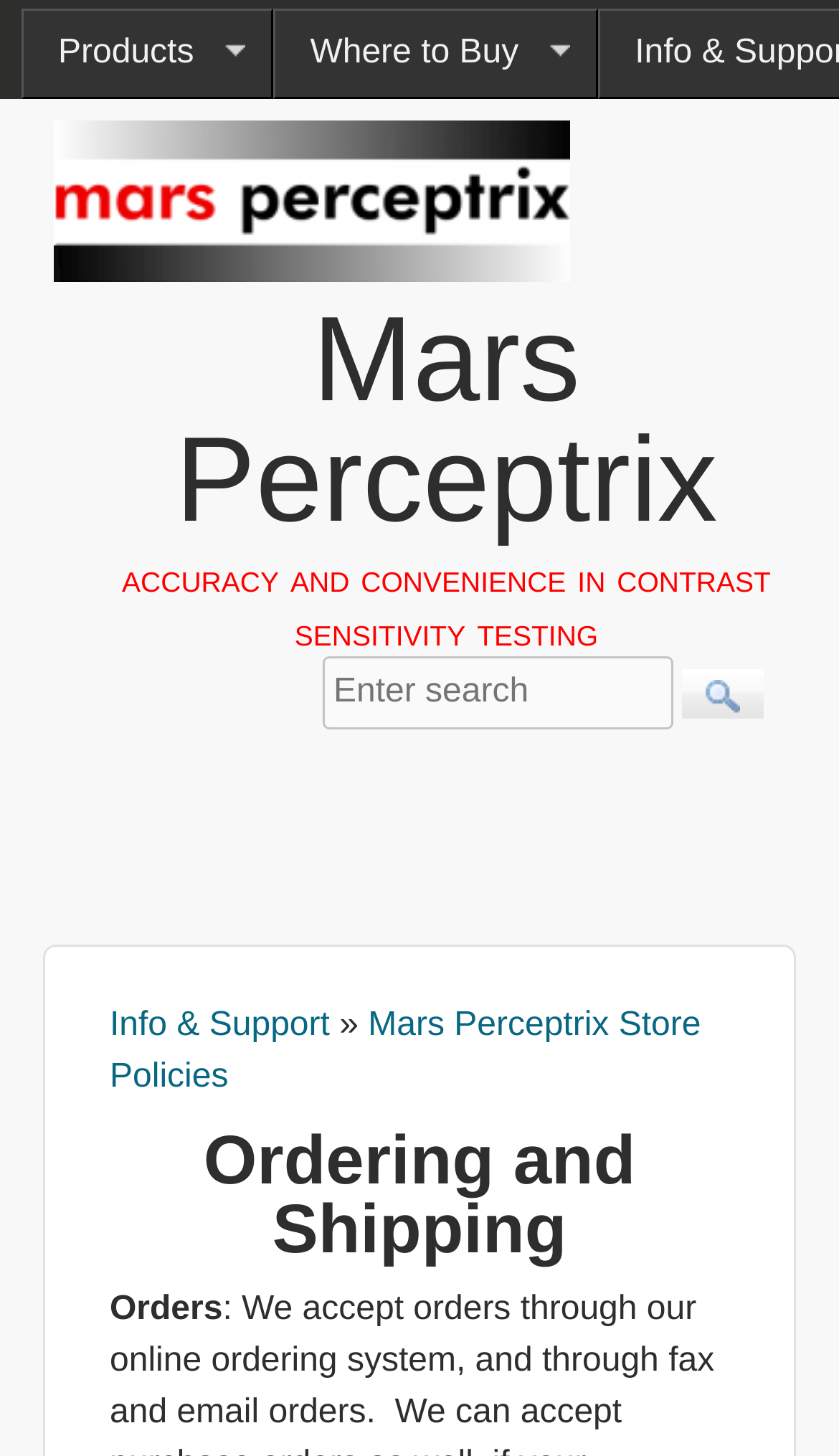Bounding box coordinates are specified in the format (top-left x, top-left y, bottom-right x, bottom-right y). All values are floating point numbers bounded between 0 and 1. Please provide the bounding box coordinate of the region this sentence describes: Skip to main content

[0.254, 0.0, 0.626, 0.001]